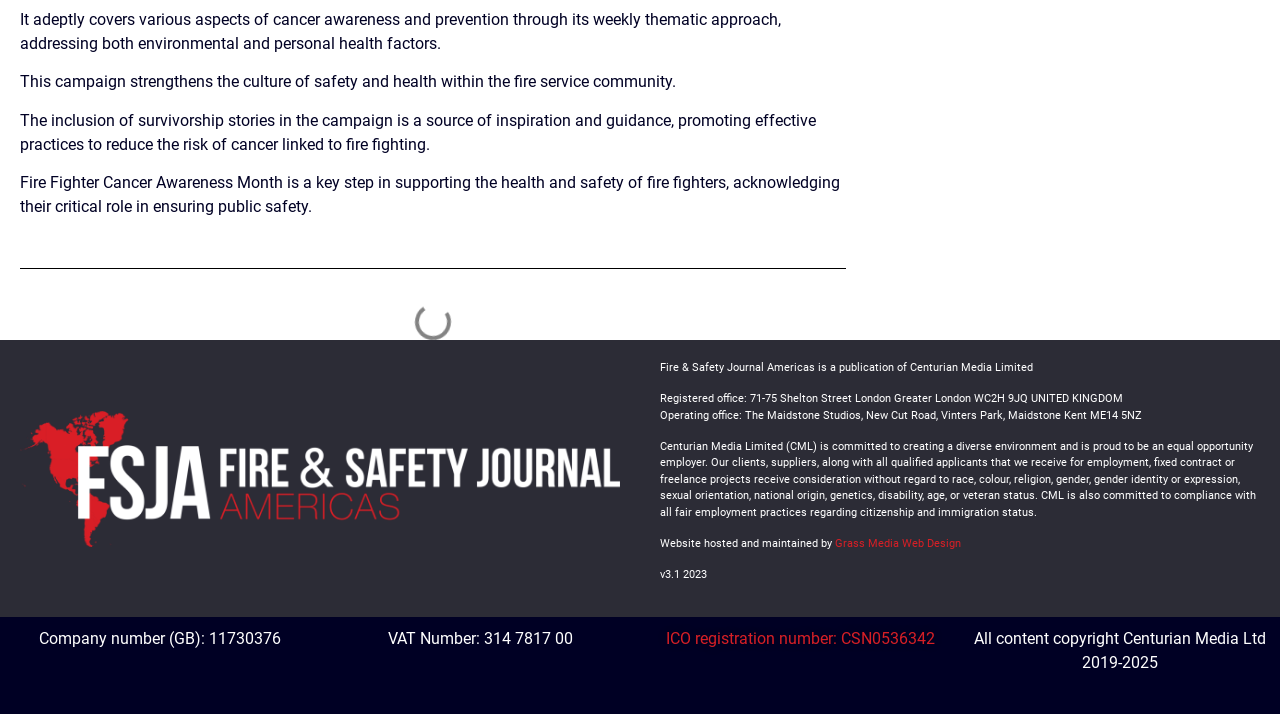Using the details in the image, give a detailed response to the question below:
What is the name of the publication?

The text 'Fire & Safety Journal Americas is a publication of Centurian Media Limited' indicates that the name of the publication is Fire & Safety Journal Americas.